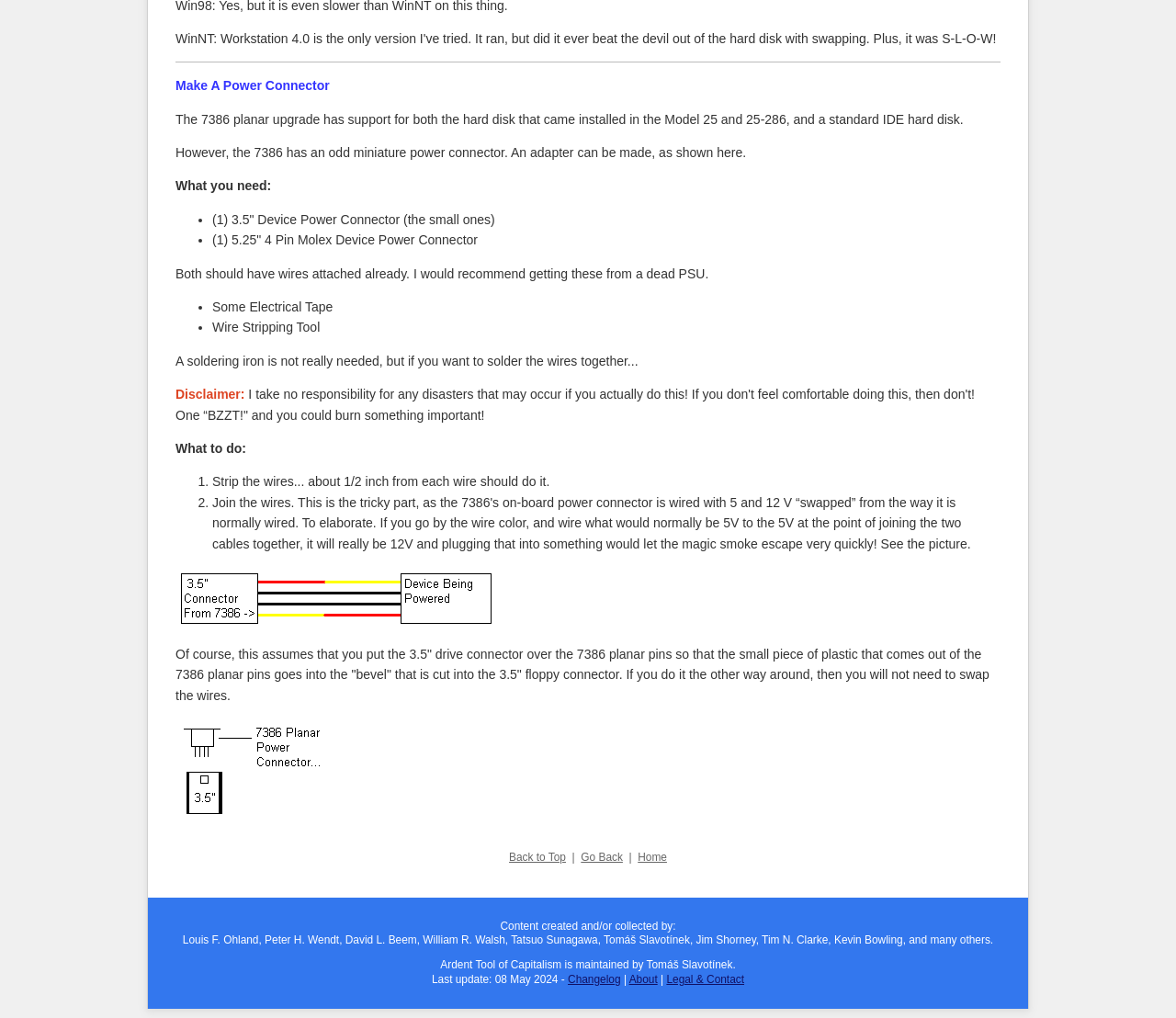Consider the image and give a detailed and elaborate answer to the question: 
What is needed to make a power connector?

The webpage lists the materials needed to make a power connector, including a 3.5" device power connector, a 5.25" 4 Pin Molex device power connector, some electrical tape, and a wire stripping tool.